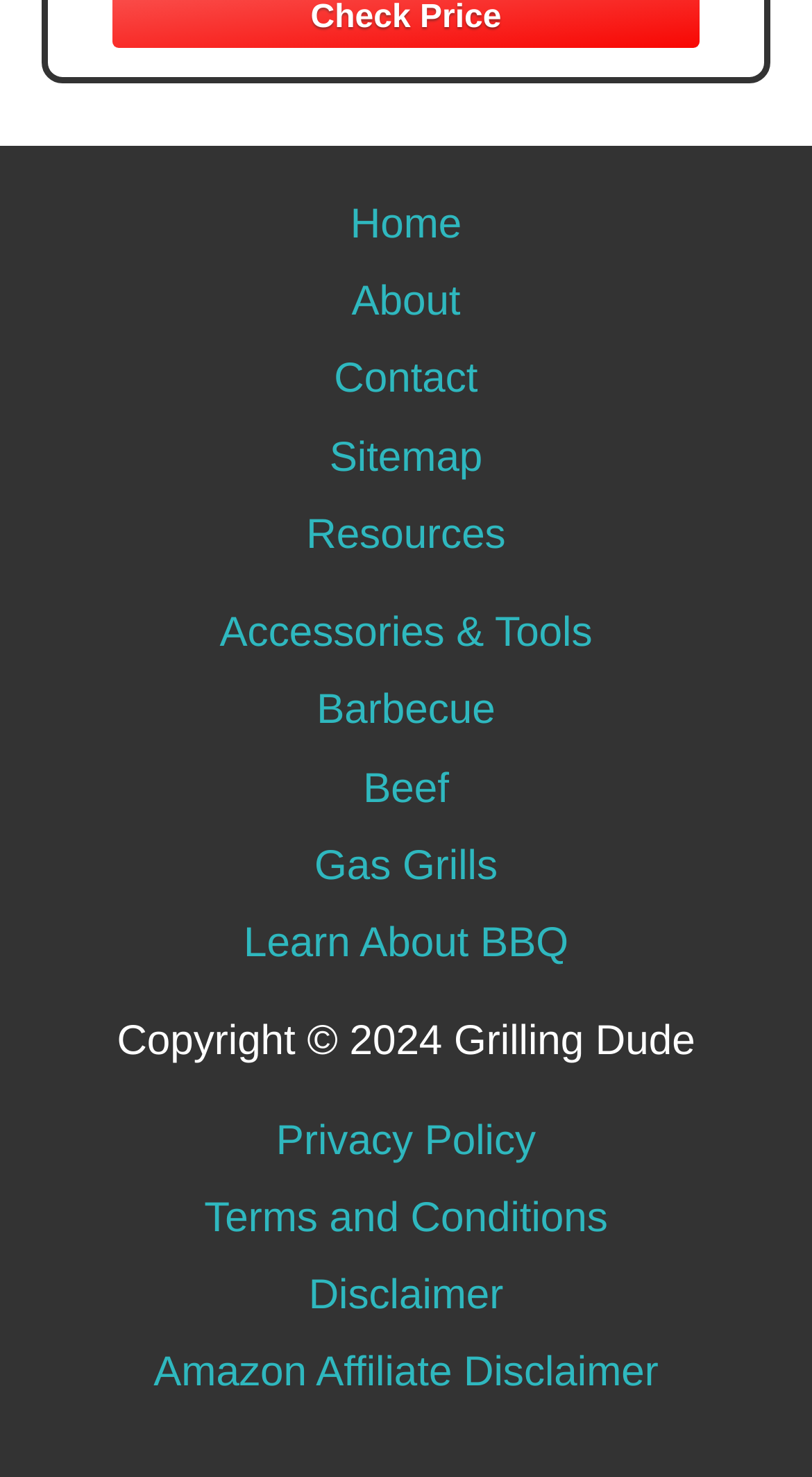Find the bounding box coordinates of the clickable region needed to perform the following instruction: "check disclaimer". The coordinates should be provided as four float numbers between 0 and 1, i.e., [left, top, right, bottom].

[0.38, 0.862, 0.62, 0.893]